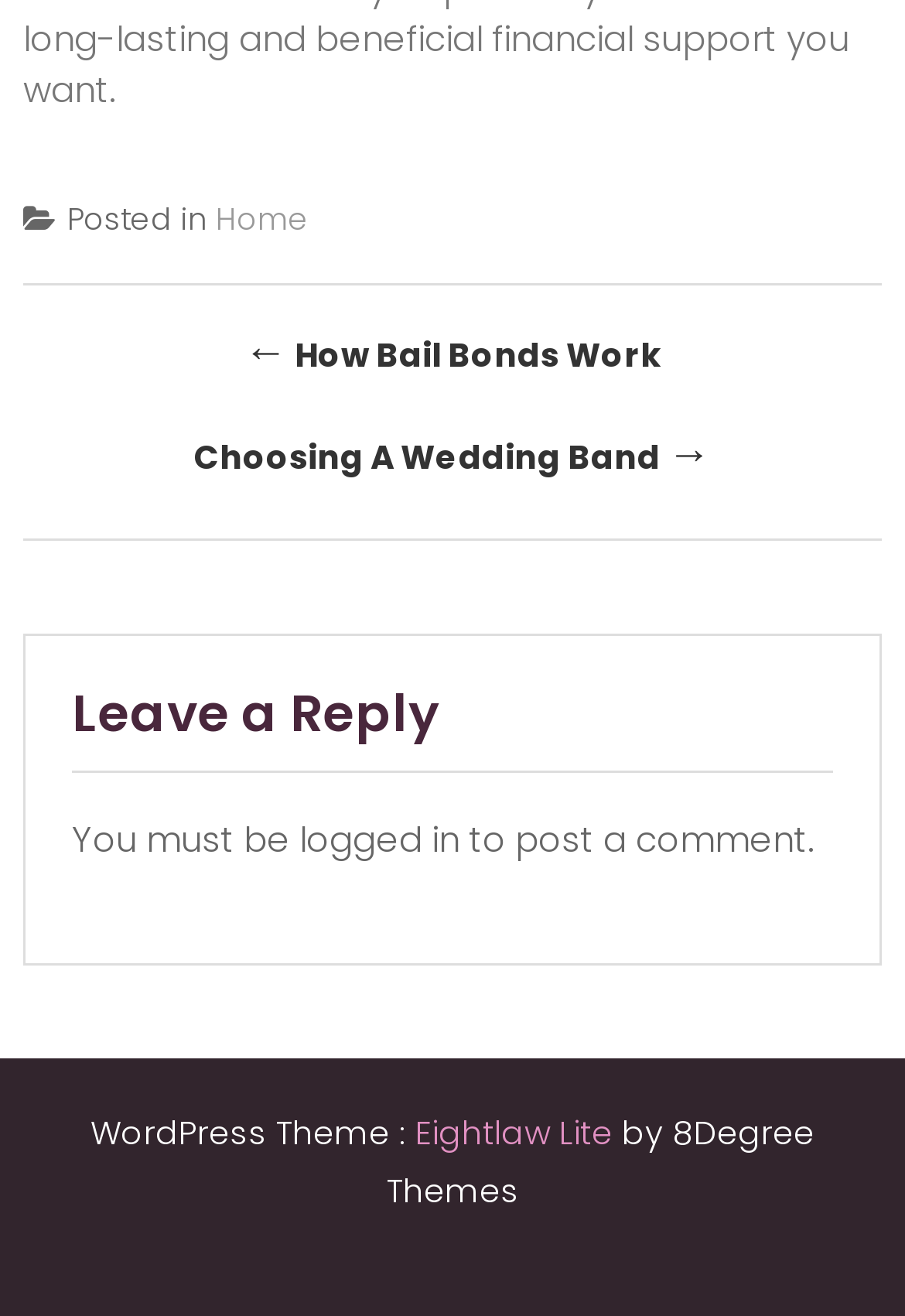What is required to post a comment?
Carefully examine the image and provide a detailed answer to the question.

I deduced this from the static text 'You must be' and the link 'logged in' which implies that a user needs to be logged in to post a comment.